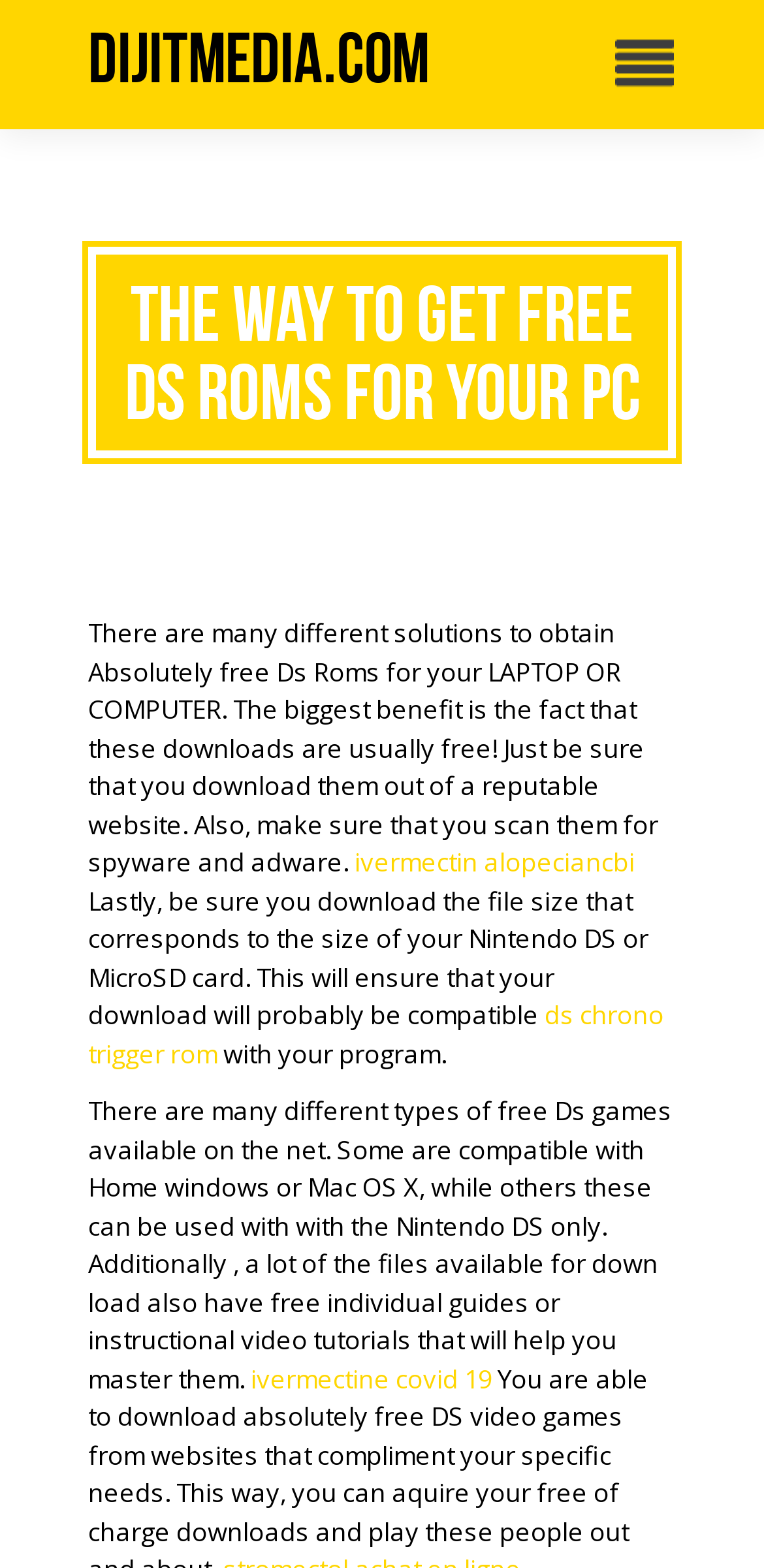What is the main topic of this webpage?
Look at the image and answer with only one word or phrase.

Free Ds Roms